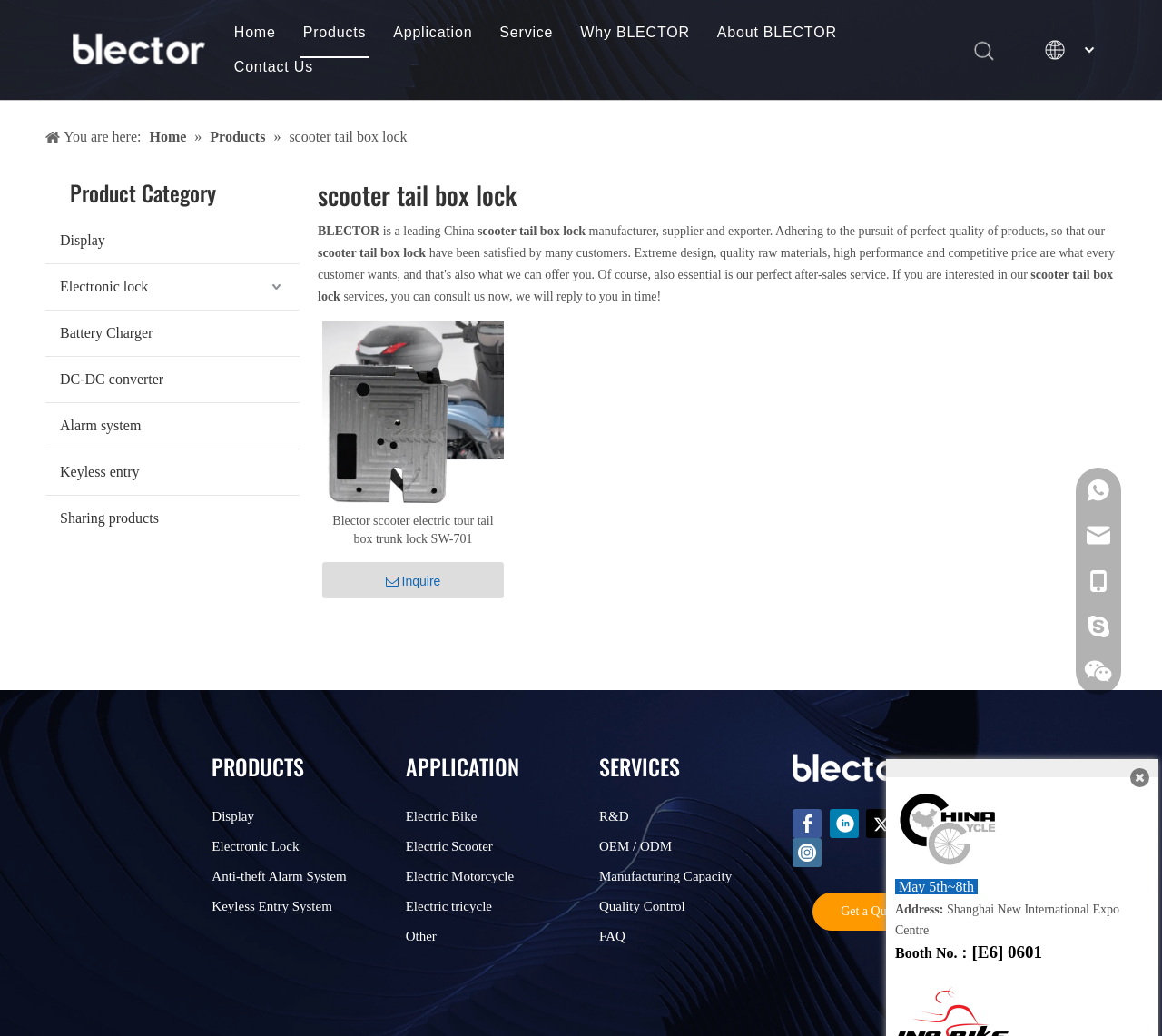Produce an extensive caption that describes everything on the webpage.

This webpage is about BLECTOR, a leading China manufacturer, supplier, and exporter of scooter tail box locks. At the top left corner, there is a logo image and a navigation menu with links to "Home", "Products", "Application", "Service", "Why BLECTOR", "About BLECTOR", "News", and "Contact Us". Below the navigation menu, there is a breadcrumb trail indicating the current page is "Products" > "scooter tail box lock".

The main content area is divided into three sections. The first section has a heading "Product Category" and lists several product categories, including "Display", "Electronic Lock", "Battery Charger", and "Alarm System". The second section has a heading "scooter tail box lock" and provides a brief introduction to BLECTOR and its products. There is also a call-to-action button "Inquire" and an image of a product.

The third section has a heading "PRODUCTS" and lists several products, including "Display", "Electronic Lock", "Anti-theft Alarm System", and "Keyless Entry System". Below this list, there is an image and some text about an upcoming exhibition.

On the right side of the page, there is a section with a heading "APPLICATION" and lists several application areas, including "Electric Bike", "Electric Scooter", "Electric Motorcycle", and "Electric Tricycle". At the bottom of the page, there is a section with contact information, including phone numbers, email addresses, and a WeChat ID.